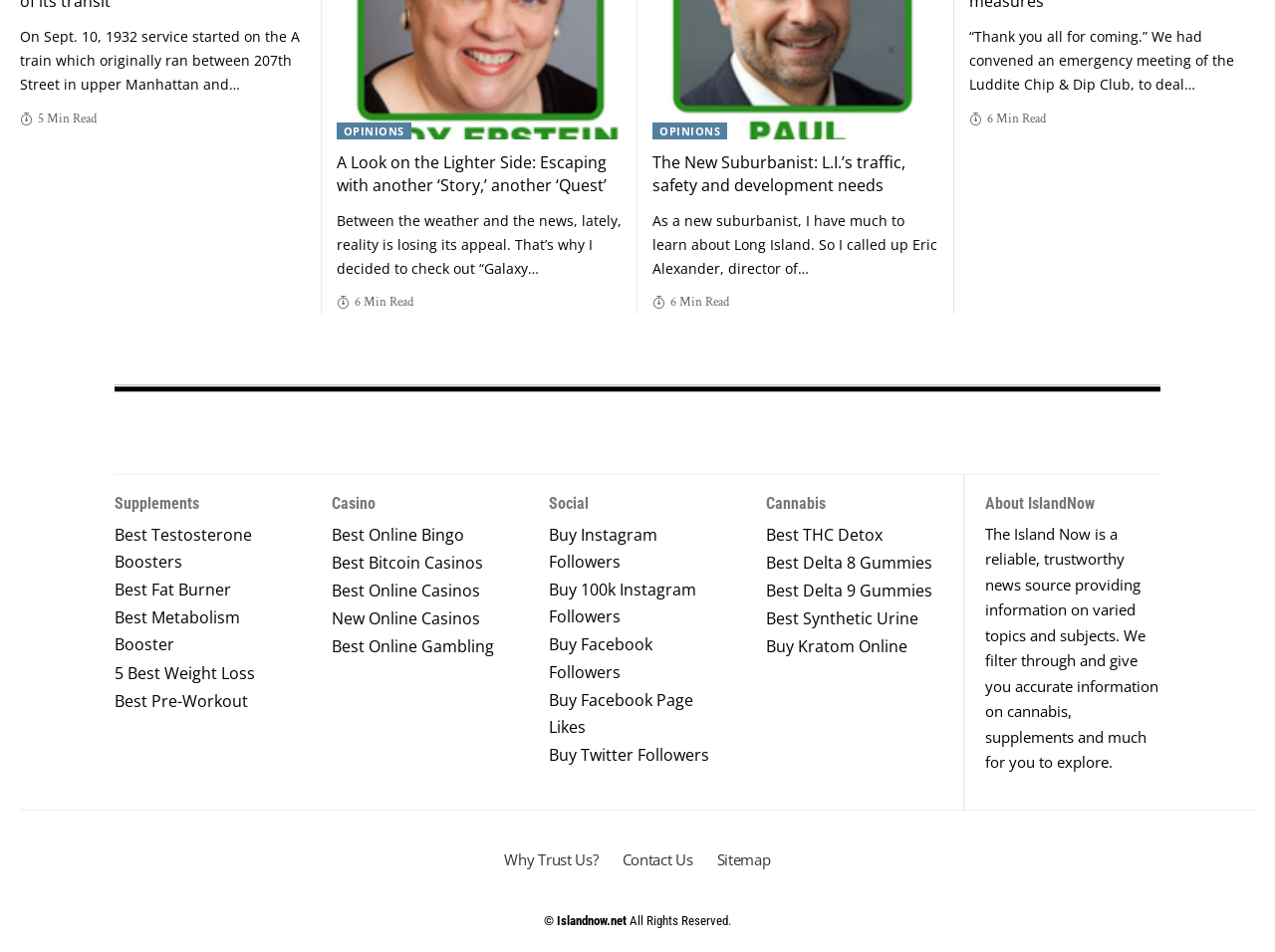What is the name of the news source?
Please respond to the question with as much detail as possible.

The name of the news source can be found in the top-left corner of the webpage, where it says 'The Island Now' in a logo format, and also in the 'About IslandNow' section, which describes the news source as a reliable and trustworthy provider of information on various topics.